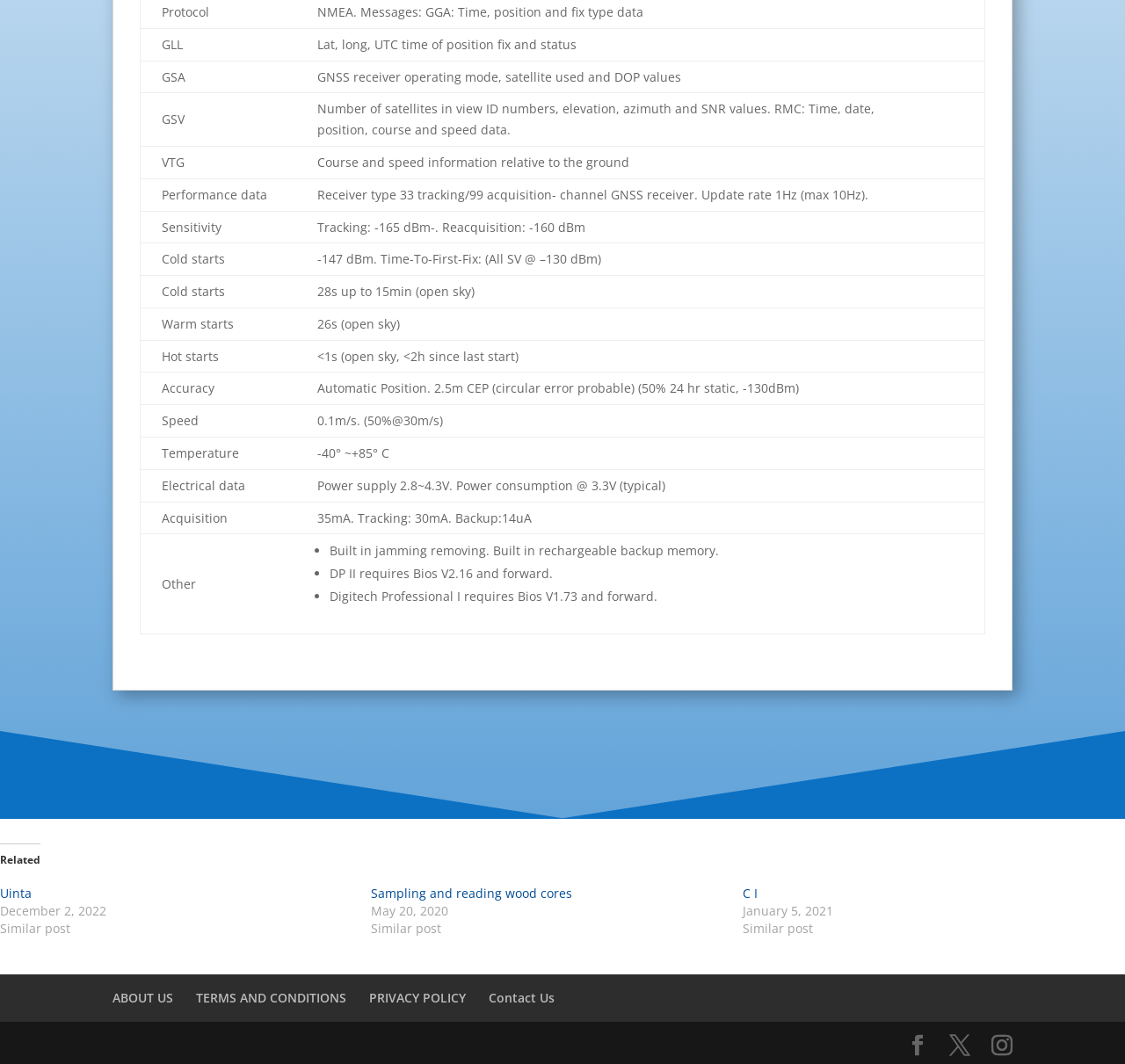Using the format (top-left x, top-left y, bottom-right x, bottom-right y), and given the element description, identify the bounding box coordinates within the screenshot: PRIVACY POLICY

[0.328, 0.93, 0.414, 0.945]